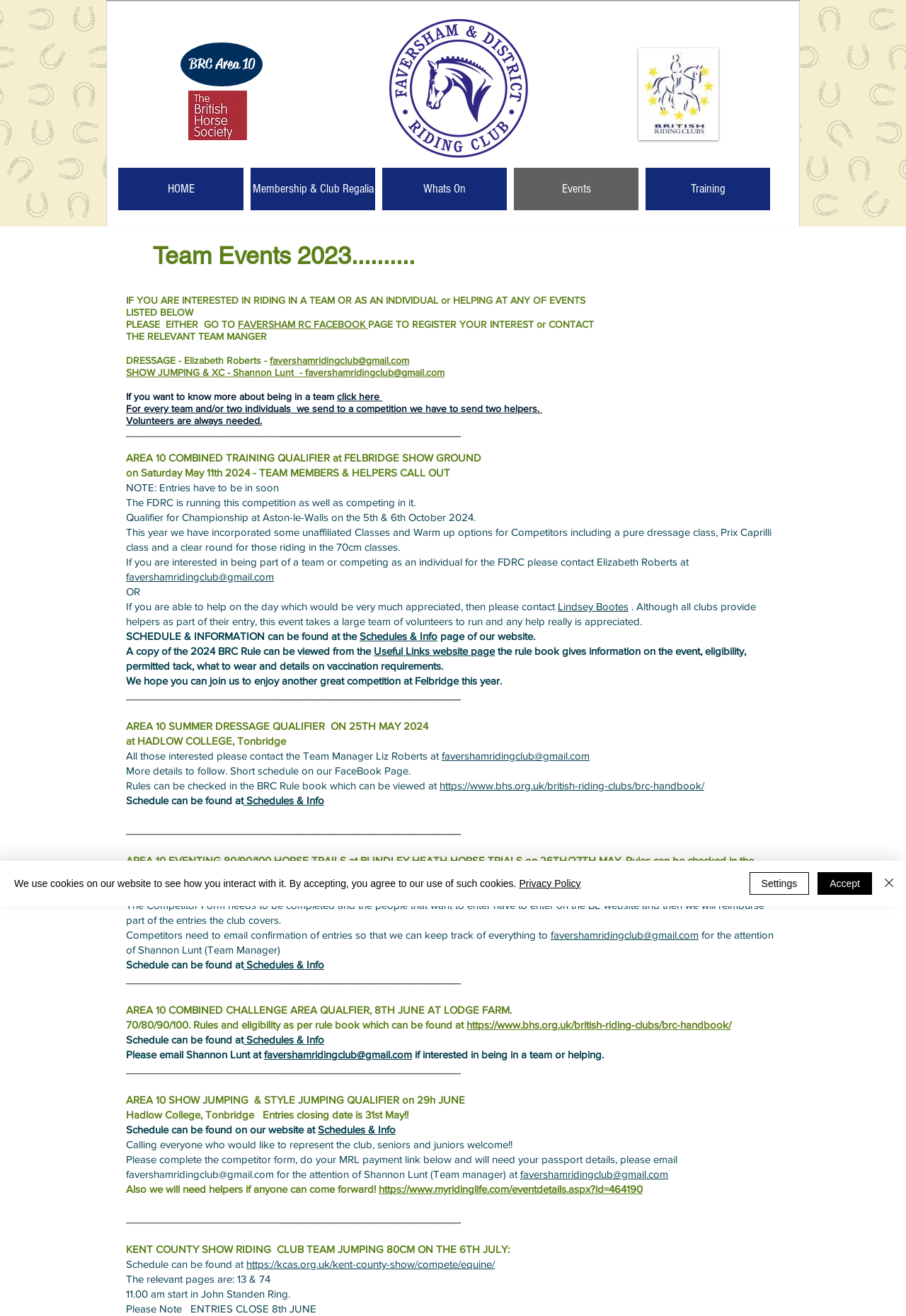What is the date of the AREA 10 COMBINED TRAINING QUALIFIER?
Refer to the screenshot and deliver a thorough answer to the question presented.

The date of the AREA 10 COMBINED TRAINING QUALIFIER can be found in the text 'on Saturday May 11th 2024 - TEAM MEMBERS & HELPERS CALL OUT' which explicitly states the date of the event.